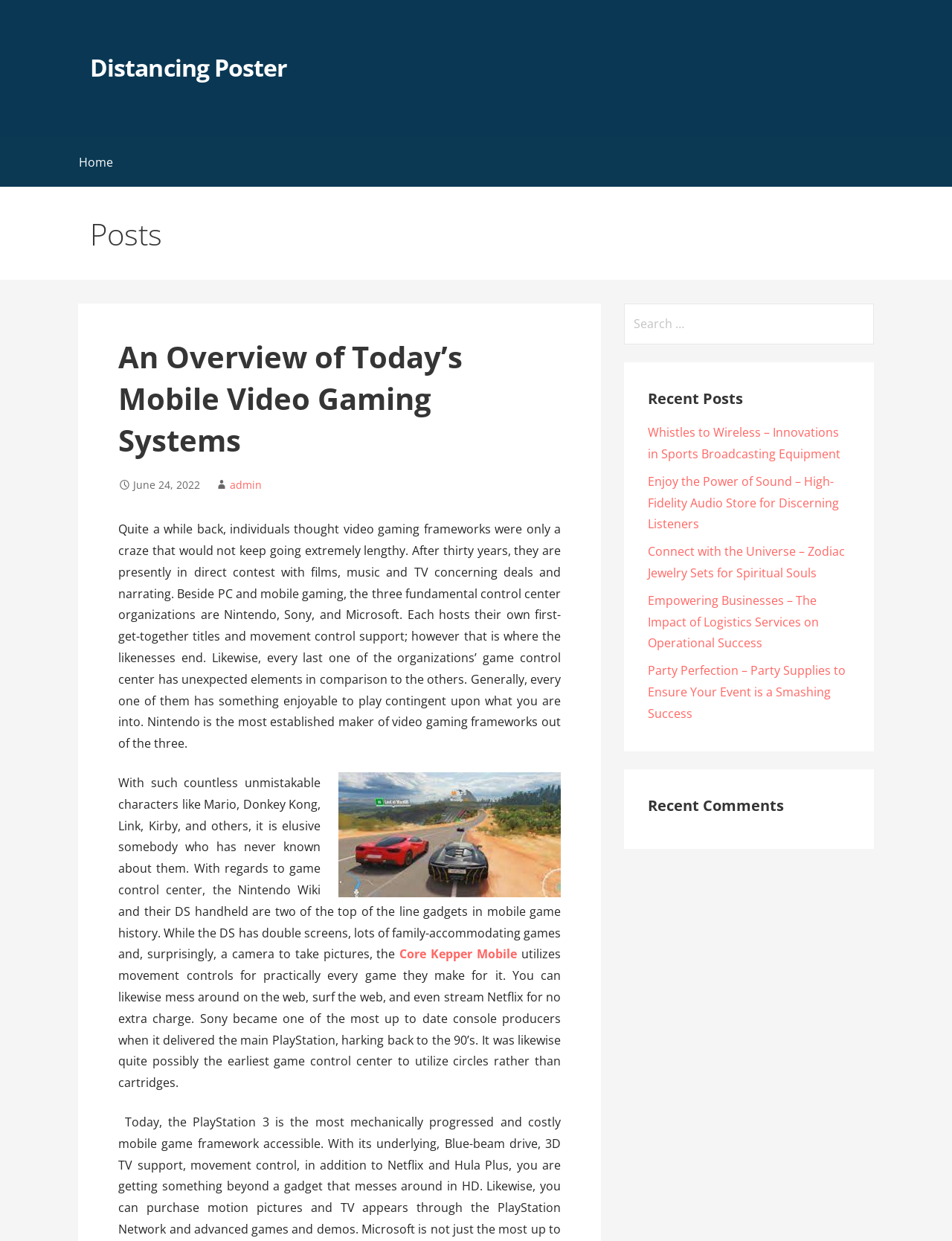Identify the bounding box coordinates of the specific part of the webpage to click to complete this instruction: "Click on the 'Recent Posts' link".

[0.68, 0.313, 0.893, 0.33]